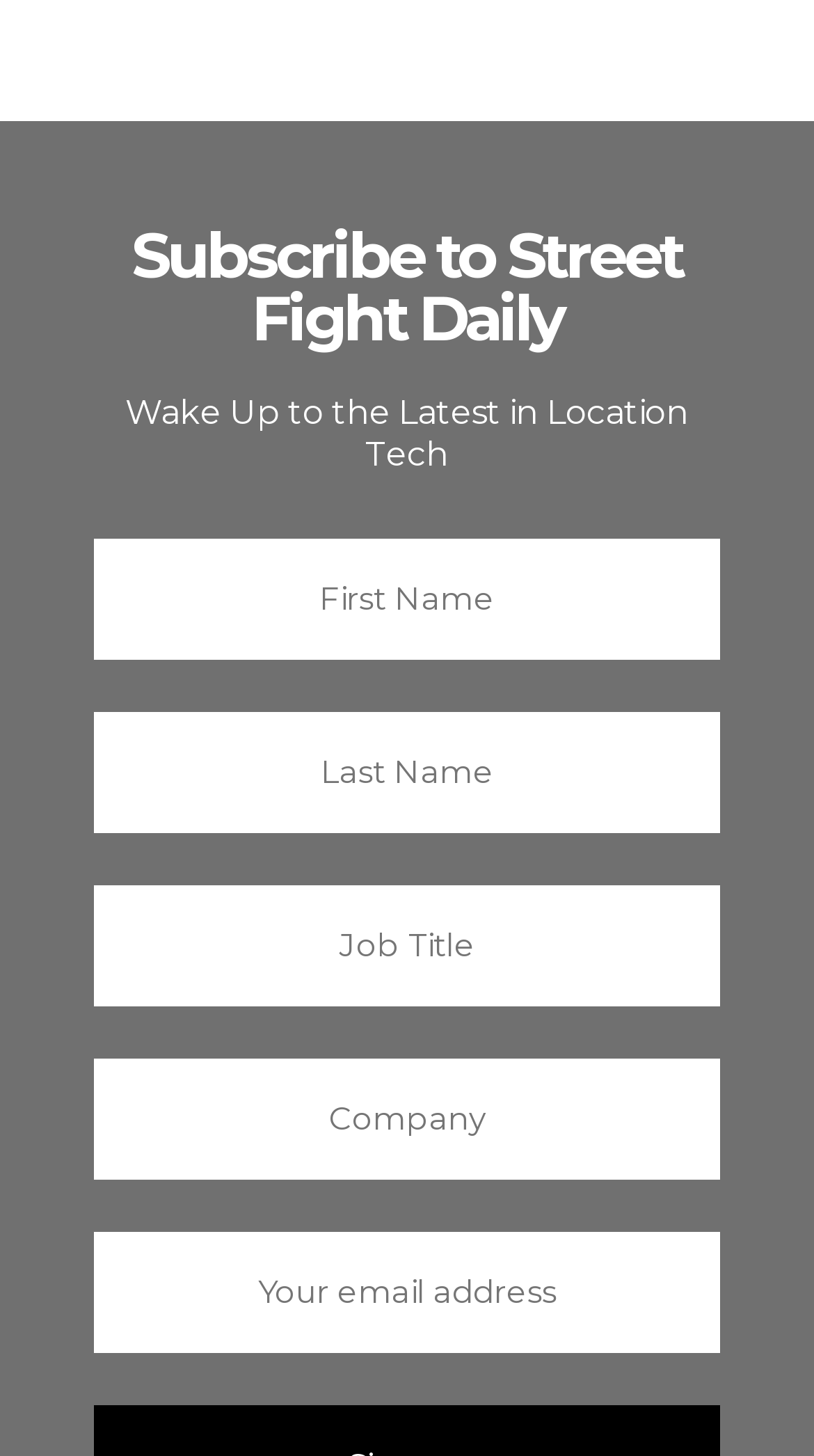Using the description: "name="EMAIL" placeholder="Your email address"", identify the bounding box of the corresponding UI element in the screenshot.

[0.115, 0.846, 0.885, 0.929]